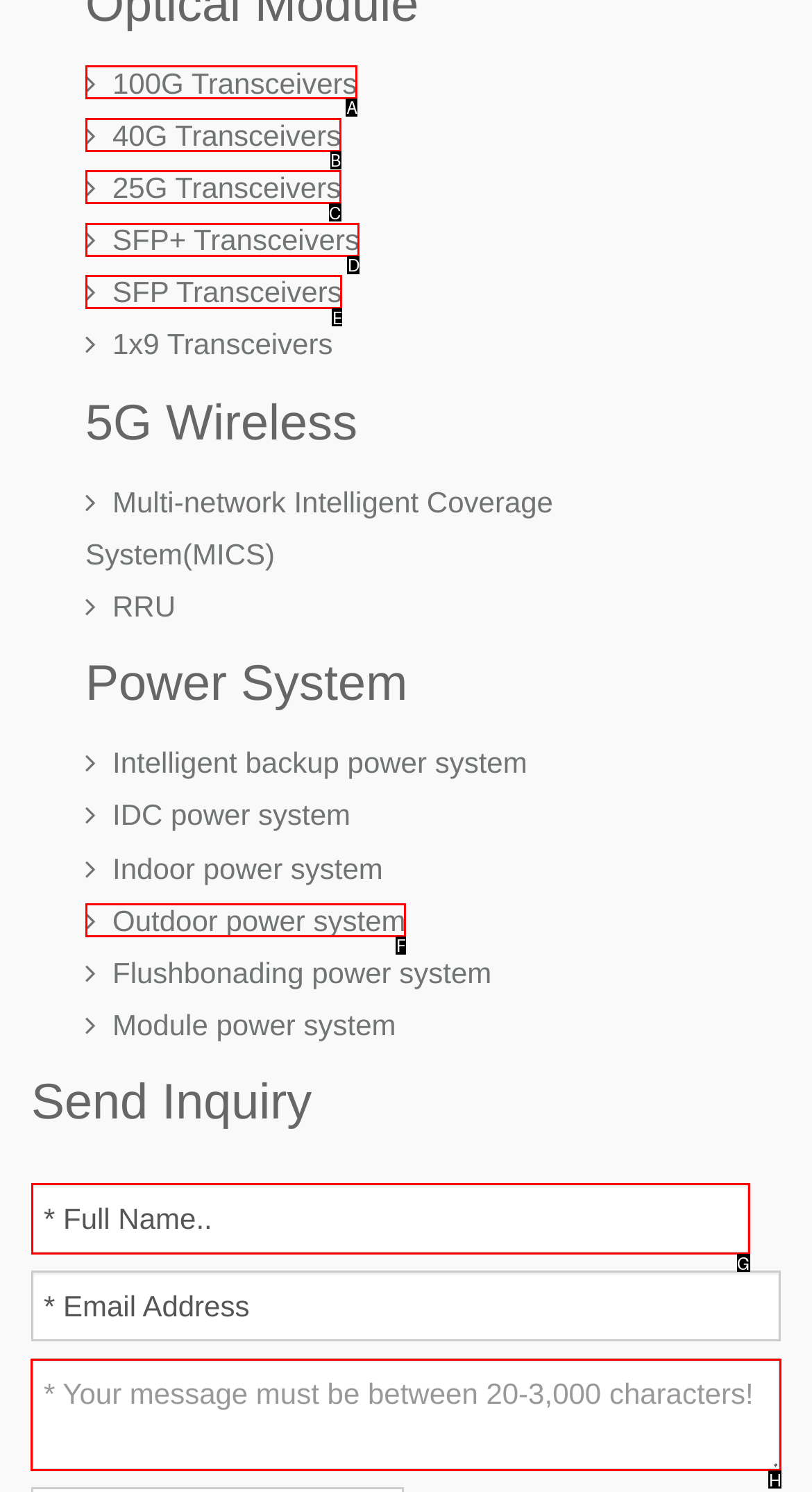Tell me which one HTML element I should click to complete the following task: Write a message
Answer with the option's letter from the given choices directly.

H